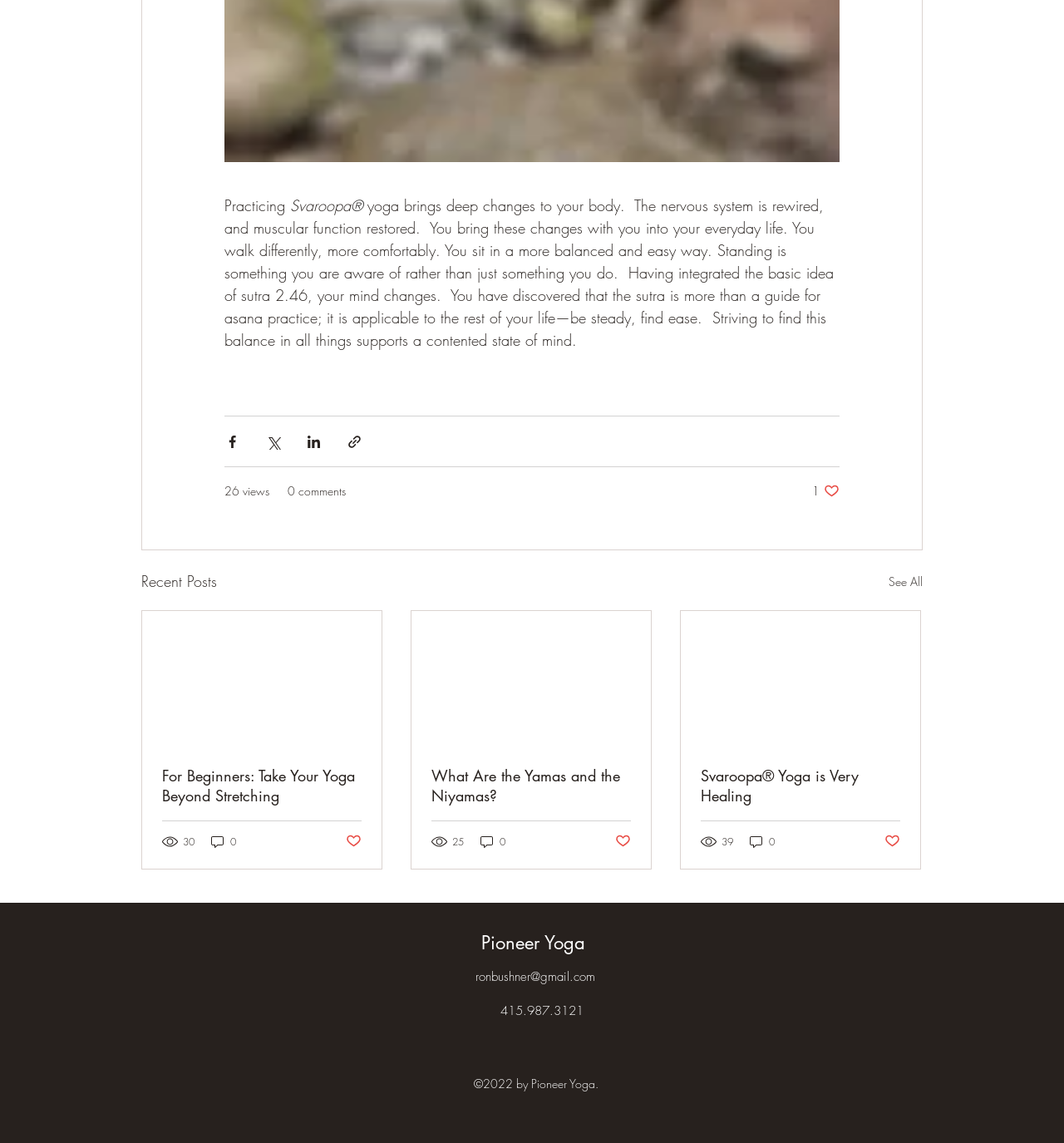What is the copyright year of the webpage?
Using the visual information from the image, give a one-word or short-phrase answer.

2022